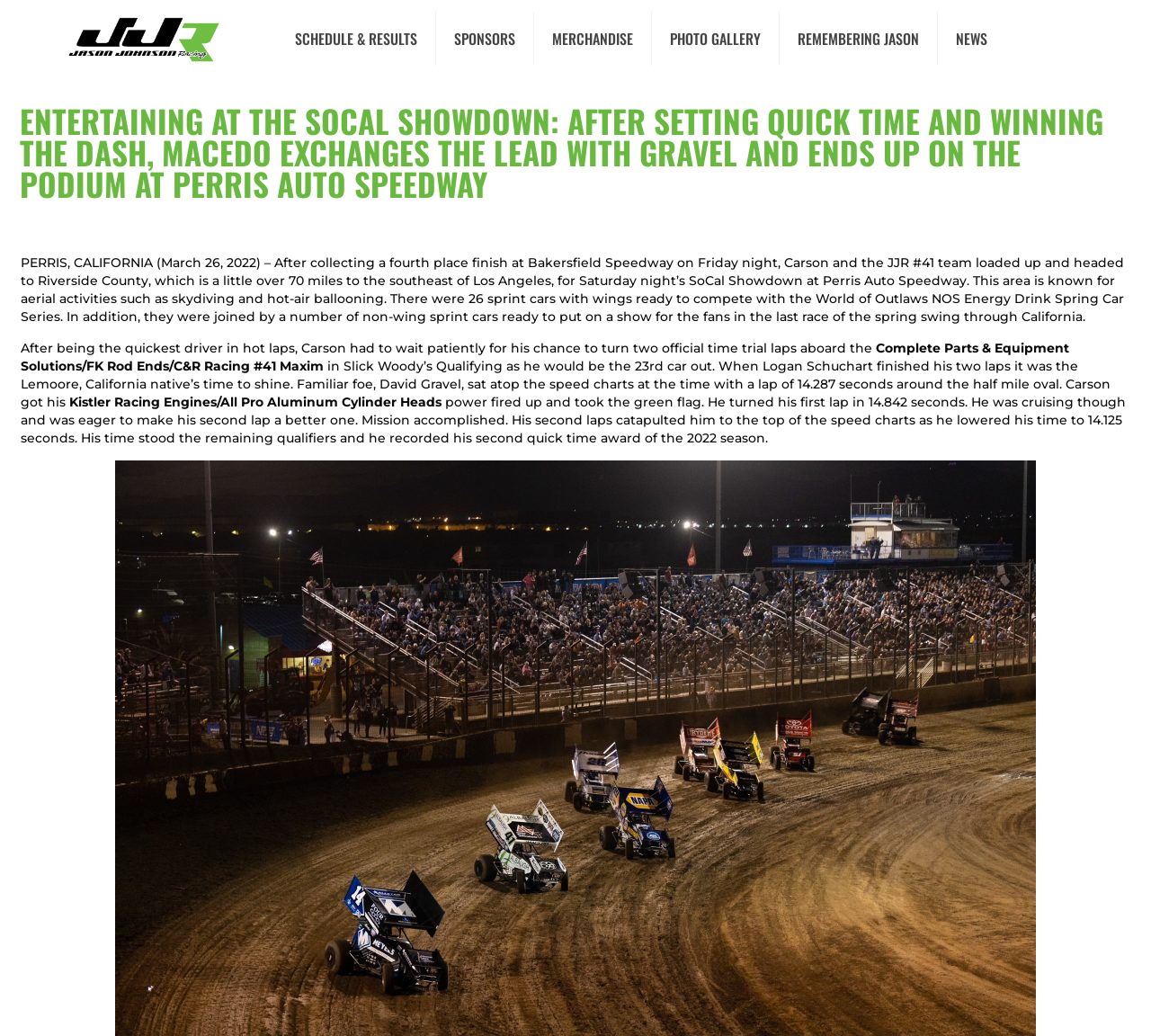Provide your answer in one word or a succinct phrase for the question: 
What is the name of the engine used in the car?

Kistler Racing Engines